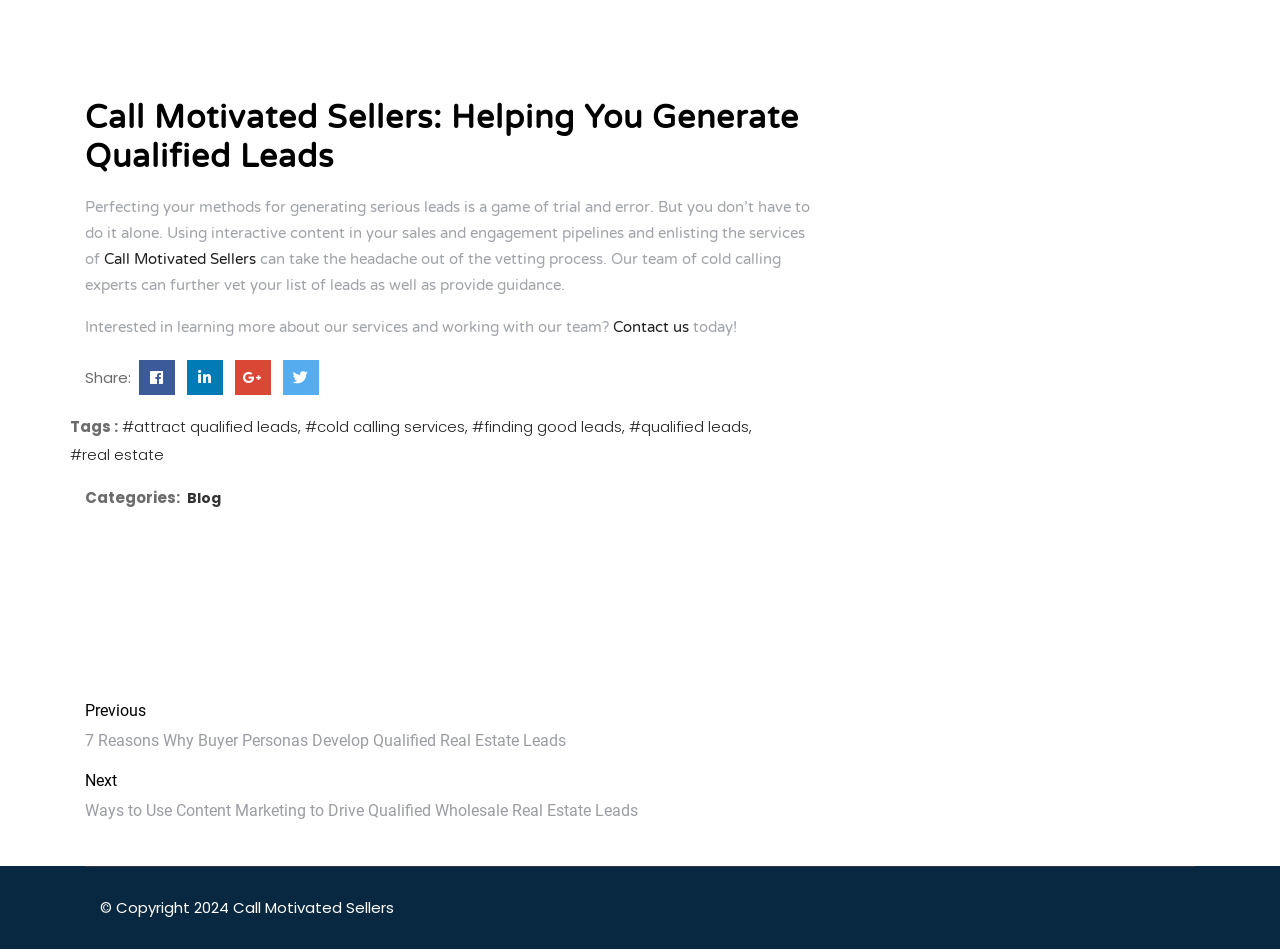Please answer the following question using a single word or phrase: 
What type of content is presented on this webpage?

Blog post